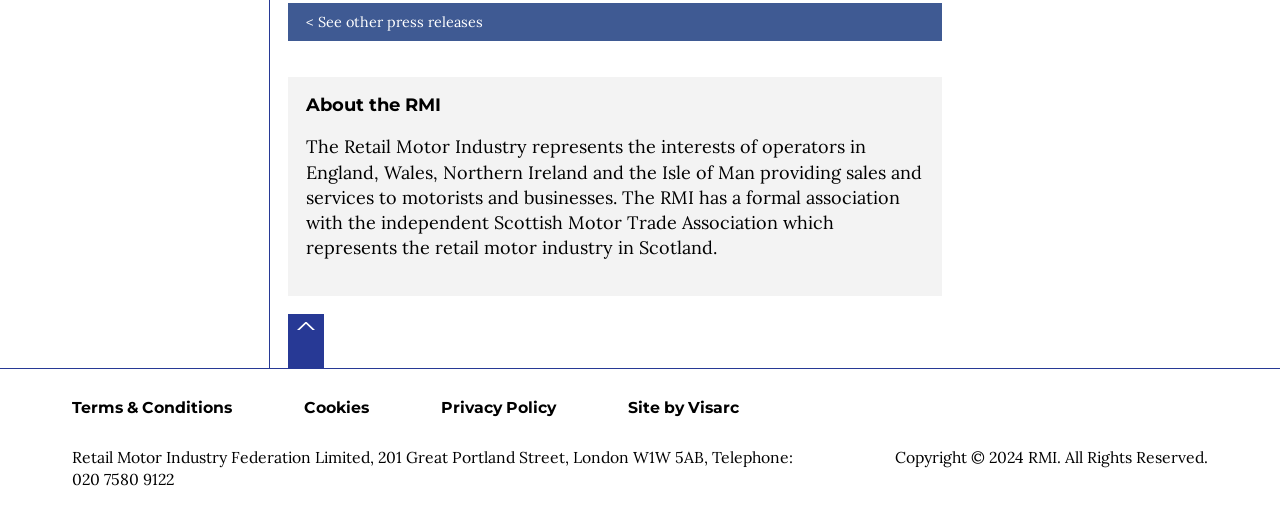Refer to the image and offer a detailed explanation in response to the question: What is the address of the RMI Federation Limited?

The address of the RMI Federation Limited can be found in the StaticText element with the text 'Retail Motor Industry Federation Limited, 201 Great Portland Street, London W1W 5AB, Telephone: 020 7580 9122', which provides the address and contact information of the organization.